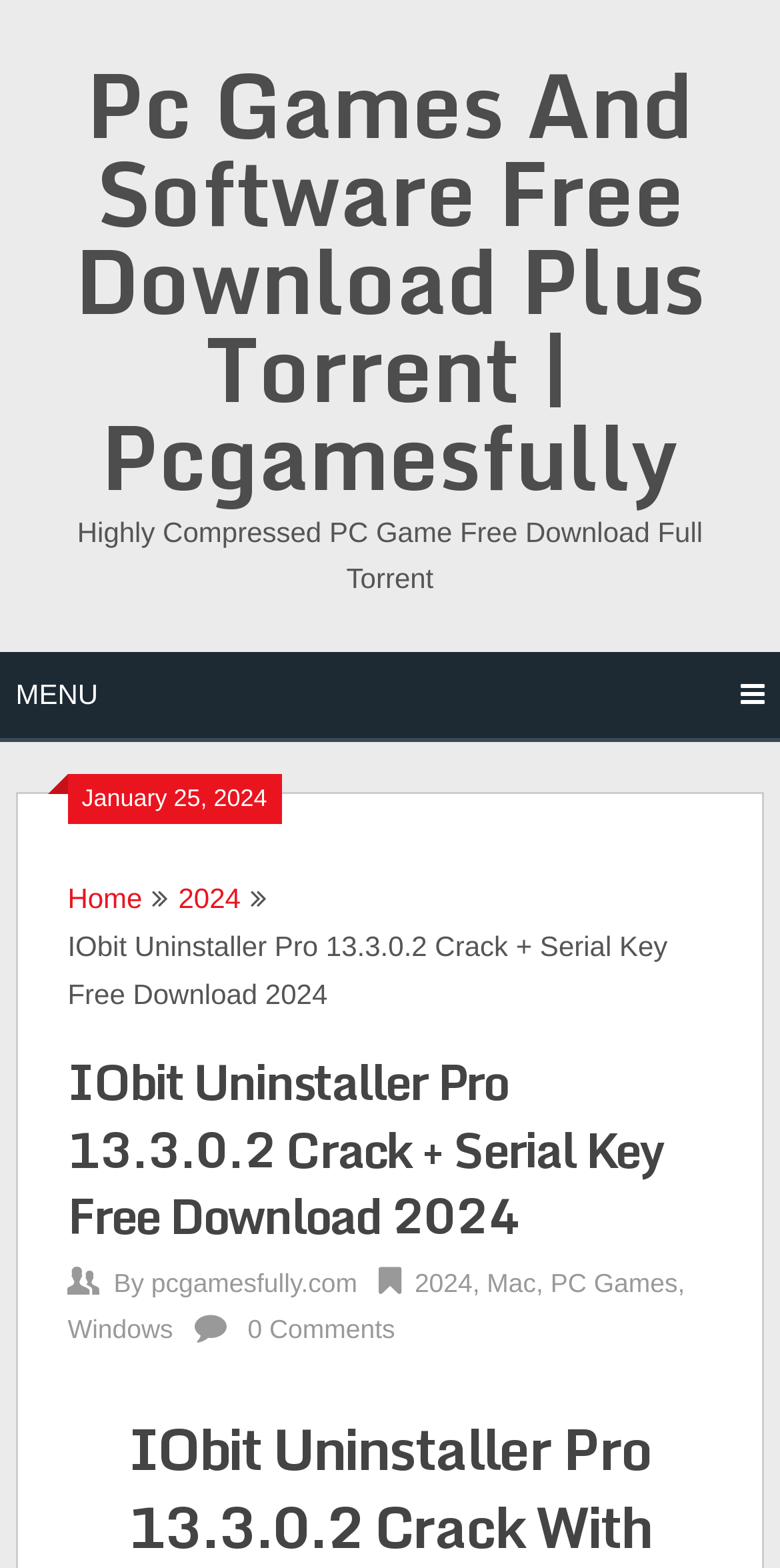What is the date mentioned on the webpage?
From the details in the image, provide a complete and detailed answer to the question.

I found the date by looking at the StaticText element with the text 'January 25, 2024' which is likely to be a date mentioned on the webpage.